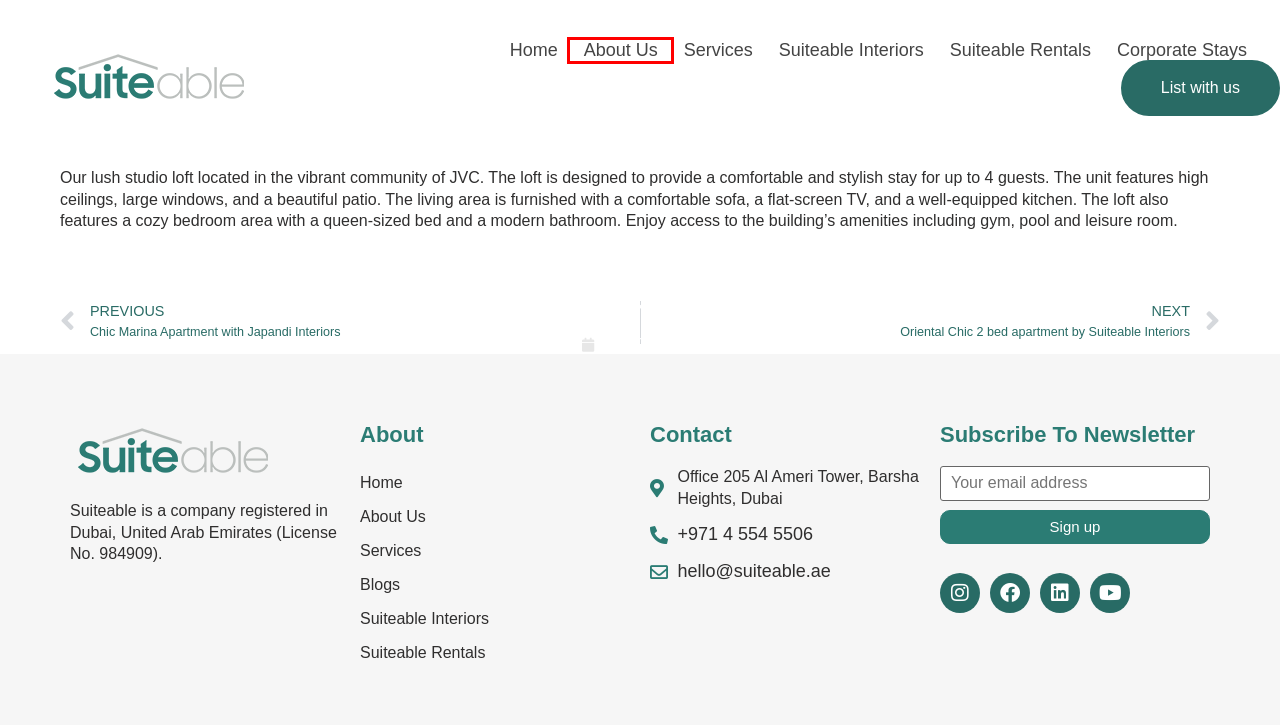You have a screenshot showing a webpage with a red bounding box highlighting an element. Choose the webpage description that best fits the new webpage after clicking the highlighted element. The descriptions are:
A. Suiteable | Holiday Homes Property Management Company Dubai
B. About Us - Suiteable Holiday Homes Dubai
C. Blogs - Suiteable Holiday Homes Dubai
D. Oriental Chic 2 bed apartment by Suiteable Interiors - Suiteable Holiday Homes Dubai
E. Short Term Rentals Dubai | Dubai Short Stay Rentals
F. Services - Suiteable Holiday Homes Dubai
G. List with us - Suiteable Holiday Homes Dubai
H. Chic Marina Apartment with Japandi Interiors - Suiteable Holiday Homes Dubai

B